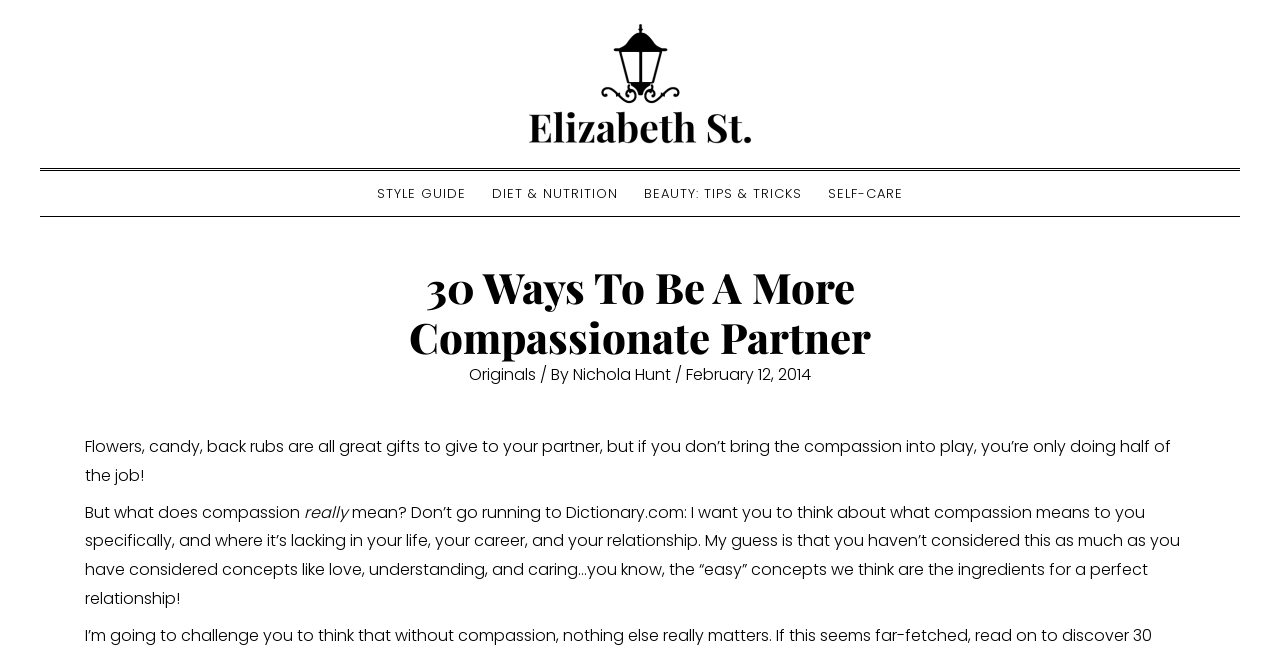Illustrate the webpage's structure and main components comprehensively.

The webpage is an article titled "30 Ways To Be A More Compassionate Partner" with a focus on the importance of compassion in relationships. At the top left, there is a link to "Elizabeth Street" accompanied by an image with the same name. Below this, there is a navigation menu with four links: "STYLE GUIDE", "DIET & NUTRITION", "BEAUTY: TIPS & TRICKS", and "SELF-CARE".

The main content of the article begins with a heading that repeats the title, followed by a link to "Originals" and the author's name, "Nichola Hunt", along with the publication date, "February 12, 2014". The article starts with a paragraph that discusses the limitations of gifts like flowers and candy in relationships, emphasizing the need for compassion. This is followed by a series of paragraphs that explore the concept of compassion, encouraging the reader to reflect on what it means to them personally and how it is lacking in their life, career, and relationship.